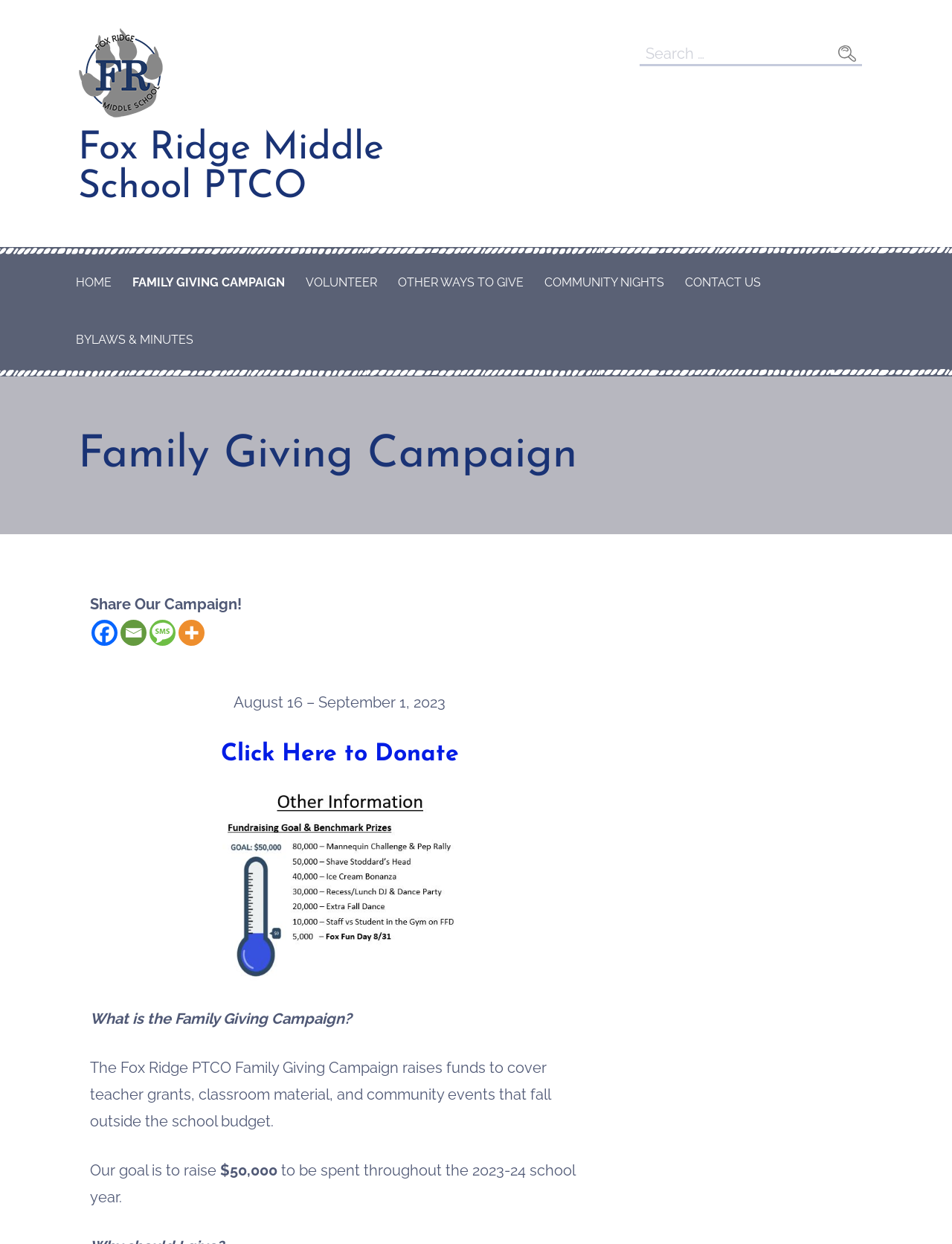Describe the webpage meticulously, covering all significant aspects.

The webpage is about the Family Giving Campaign of Fox Ridge Middle School PTCO. At the top left, there is a logo image of Fox Ridge Middle School PTCO, accompanied by a link with the same name. Below the logo, there is a heading with the same name, which is followed by a link to the same organization.

On the top right, there is a search bar with a search button. The search bar has a placeholder text "Search for:".

Below the search bar, there is a navigation menu with links to different pages, including "HOME", "FAMILY GIVING CAMPAIGN", "VOLUNTEER", "OTHER WAYS TO GIVE", "COMMUNITY NIGHTS", "CONTACT US", and "BYLAWS & MINUTES". These links are arranged horizontally across the page.

The main content of the page is about the Family Giving Campaign. There is a heading "Family Giving Campaign" followed by a subheading "Share Our Campaign!" with links to share the campaign on Facebook, Email, SMS, and More. Below this, there is a text "August 16 – September 1, 2023", which is likely the duration of the campaign.

Further down, there is a call-to-action heading "Click Here to Donate" with a link to donate. Below this, there is a section explaining what the Family Giving Campaign is, its goal, and how the funds will be used. The goal is to raise $50,000 to be spent throughout the 2023-24 school year.